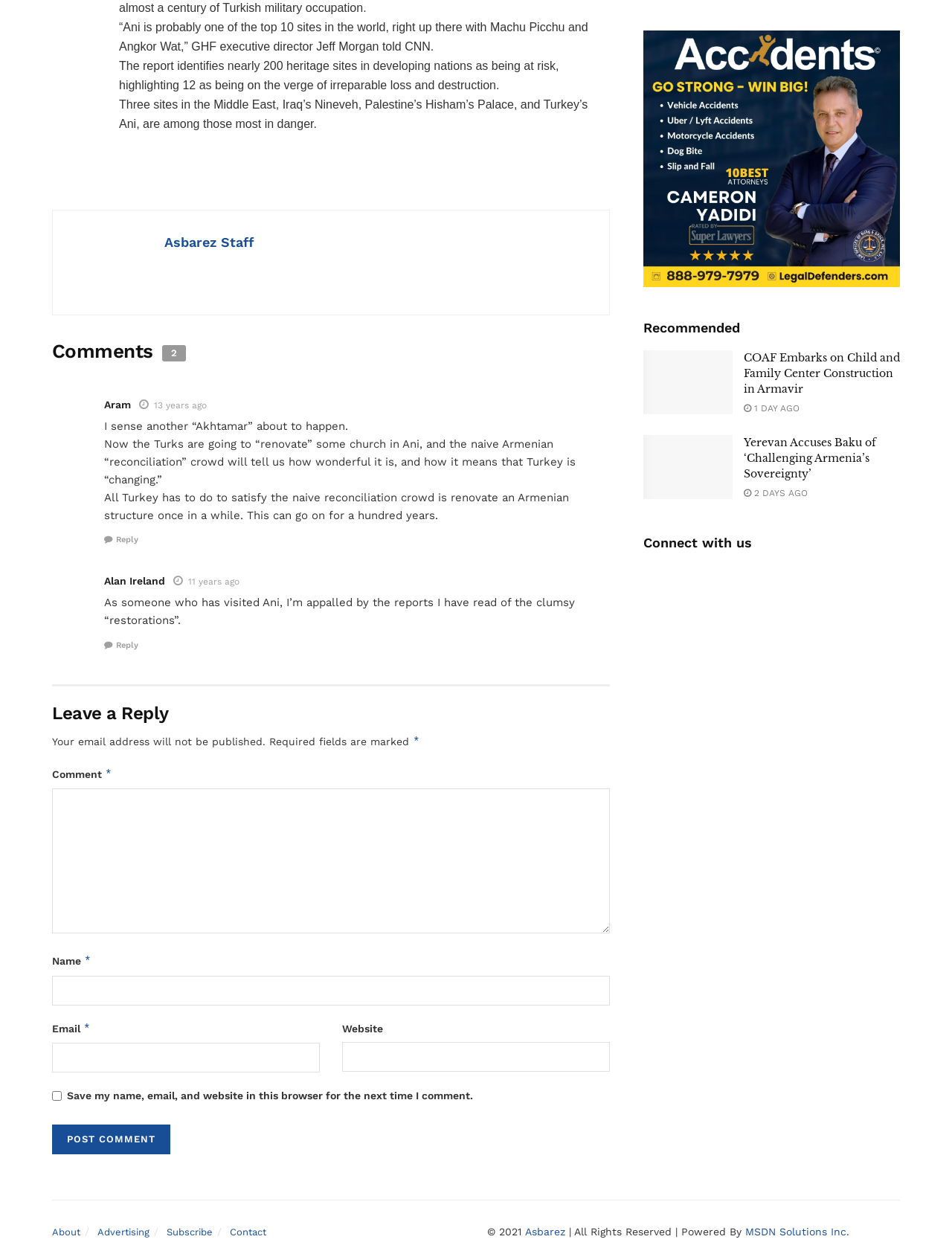What is the name of the website?
Relying on the image, give a concise answer in one word or a brief phrase.

Asbarez